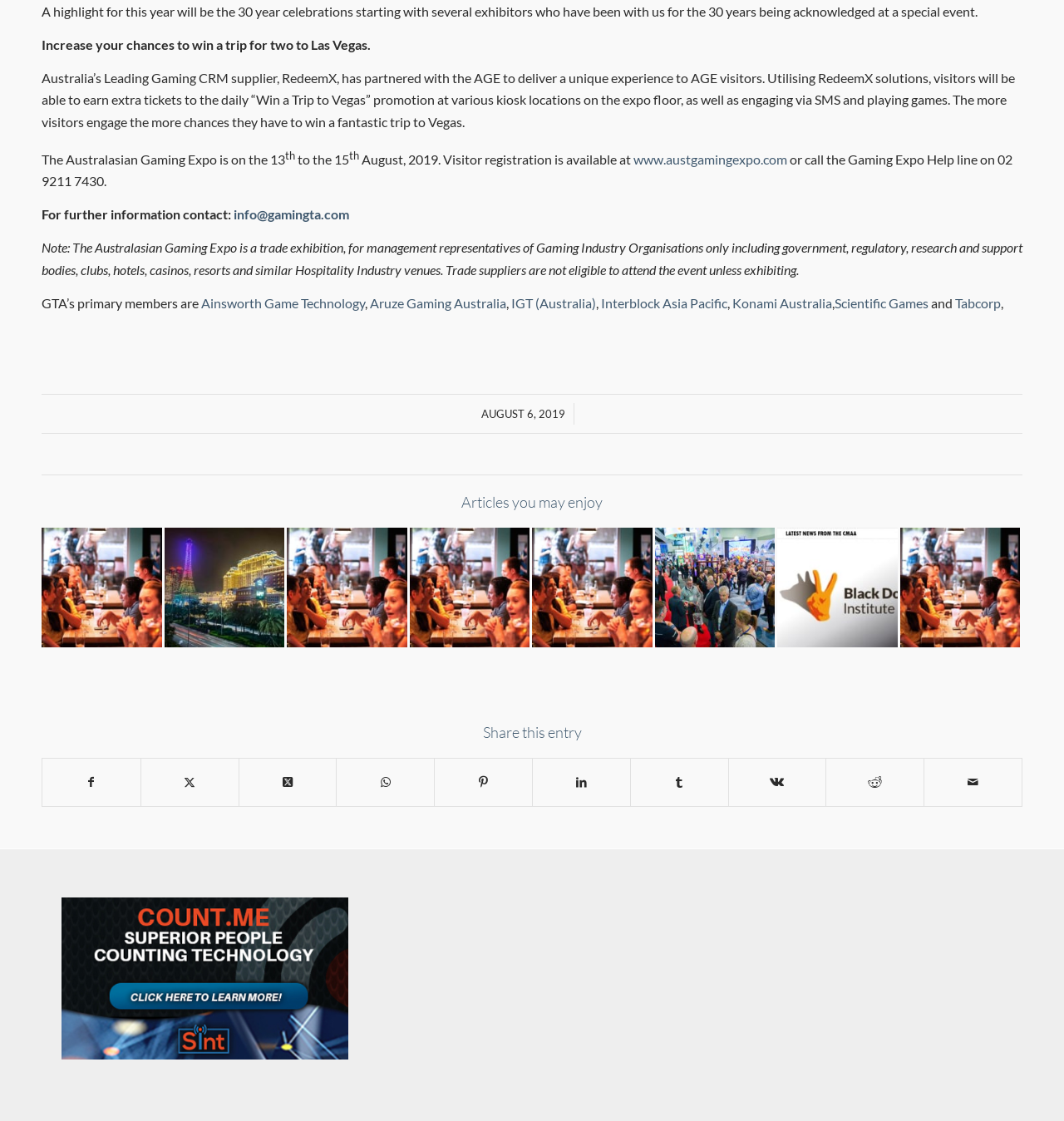Identify the bounding box coordinates of the region I need to click to complete this instruction: "Register for the Australasian Gaming Expo".

[0.595, 0.135, 0.74, 0.149]